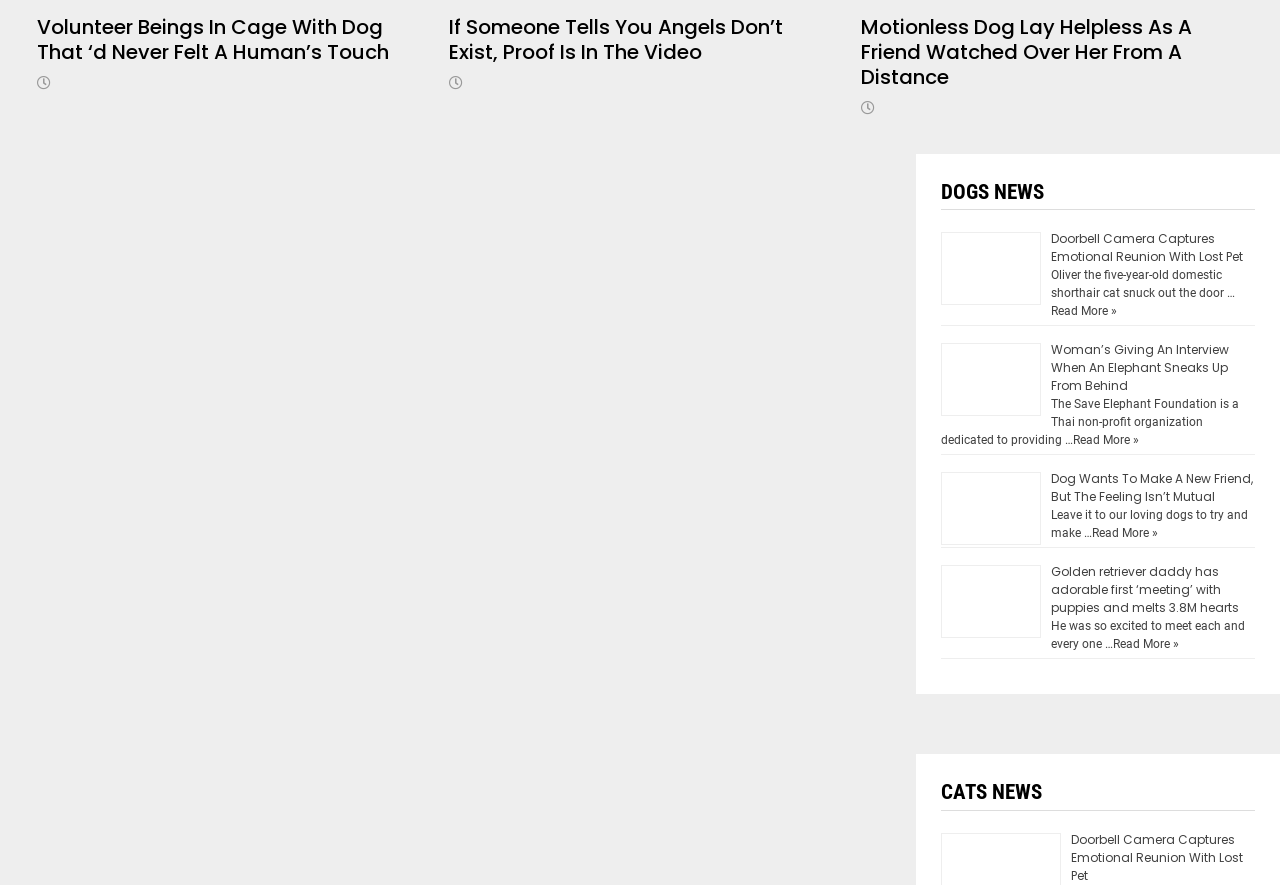Identify the bounding box coordinates of the clickable region necessary to fulfill the following instruction: "View the image 'Woman’s Giving An Interview When An Elephant Sneaks Up From Behind'". The bounding box coordinates should be four float numbers between 0 and 1, i.e., [left, top, right, bottom].

[0.735, 0.388, 0.813, 0.47]